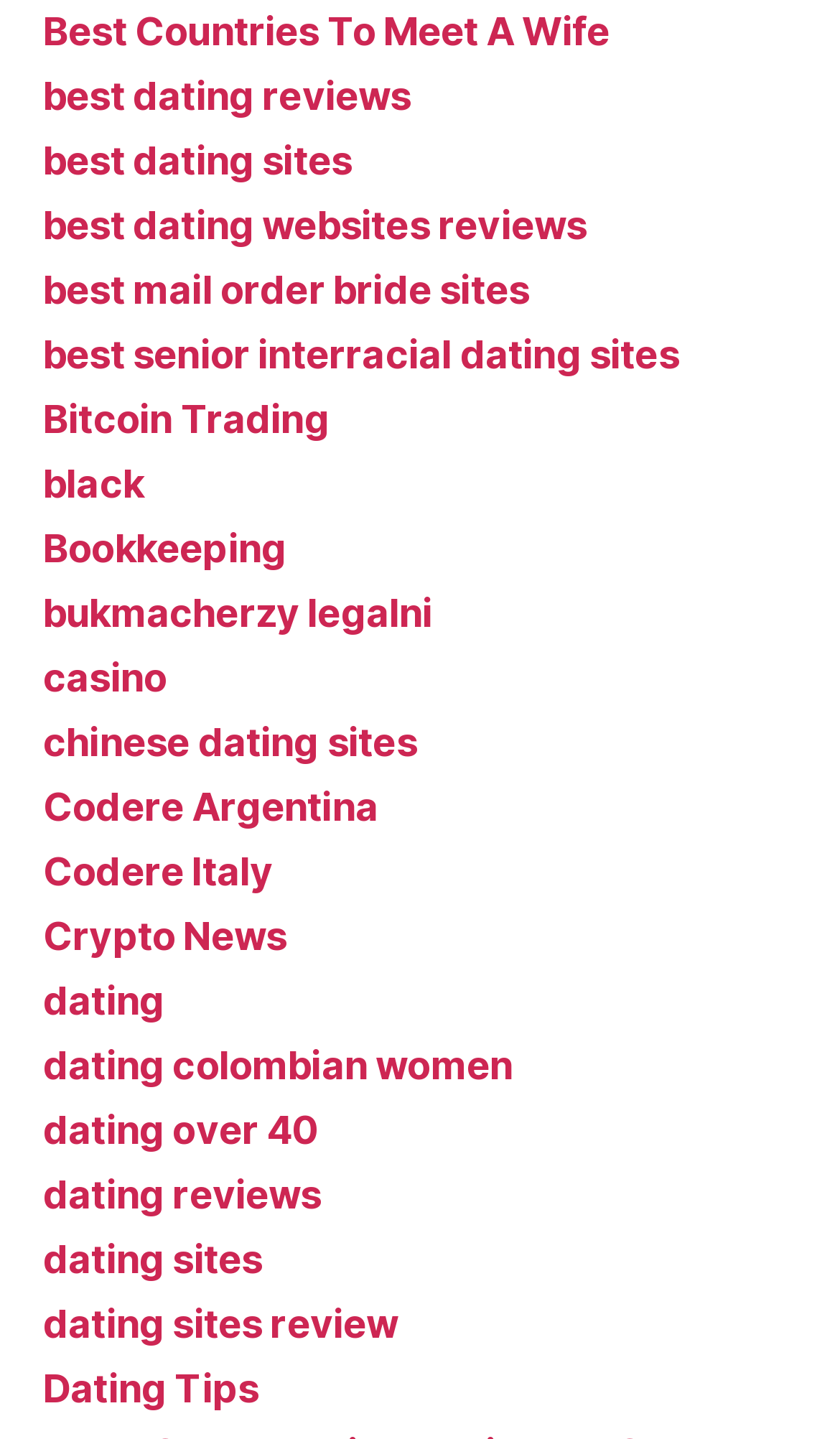Based on the visual content of the image, answer the question thoroughly: What is the most common topic of the links?

By analyzing the links on the webpage, I noticed that most of them are related to dating, such as 'best dating reviews', 'best dating sites', 'dating colombian women', and so on. This suggests that the webpage is primarily focused on providing information and resources related to dating.